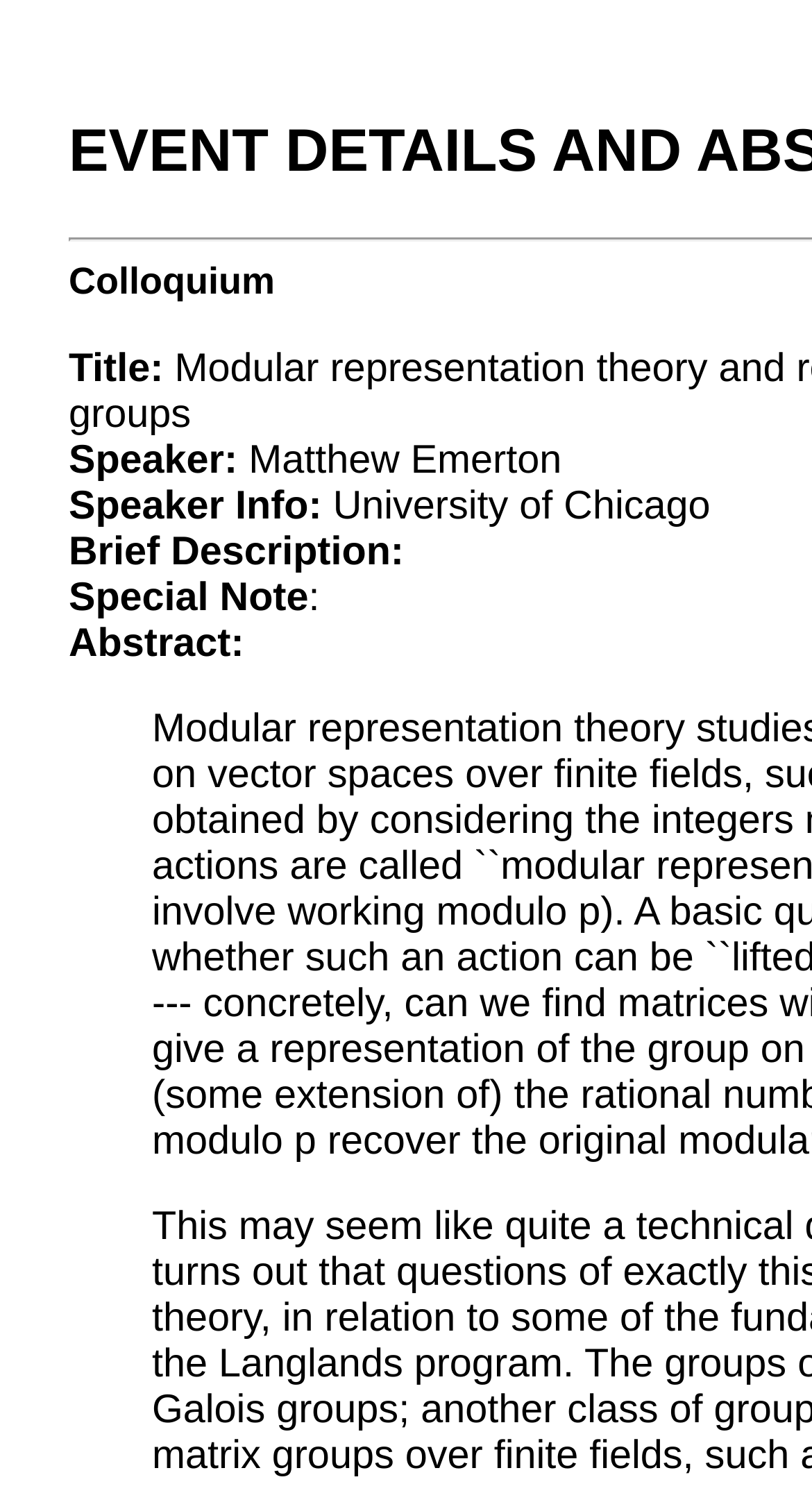What is the affiliation of the speaker?
Based on the image, answer the question with as much detail as possible.

The speaker's affiliation is University of Chicago, which is indicated by the 'Speaker Info:' label followed by the university's name.